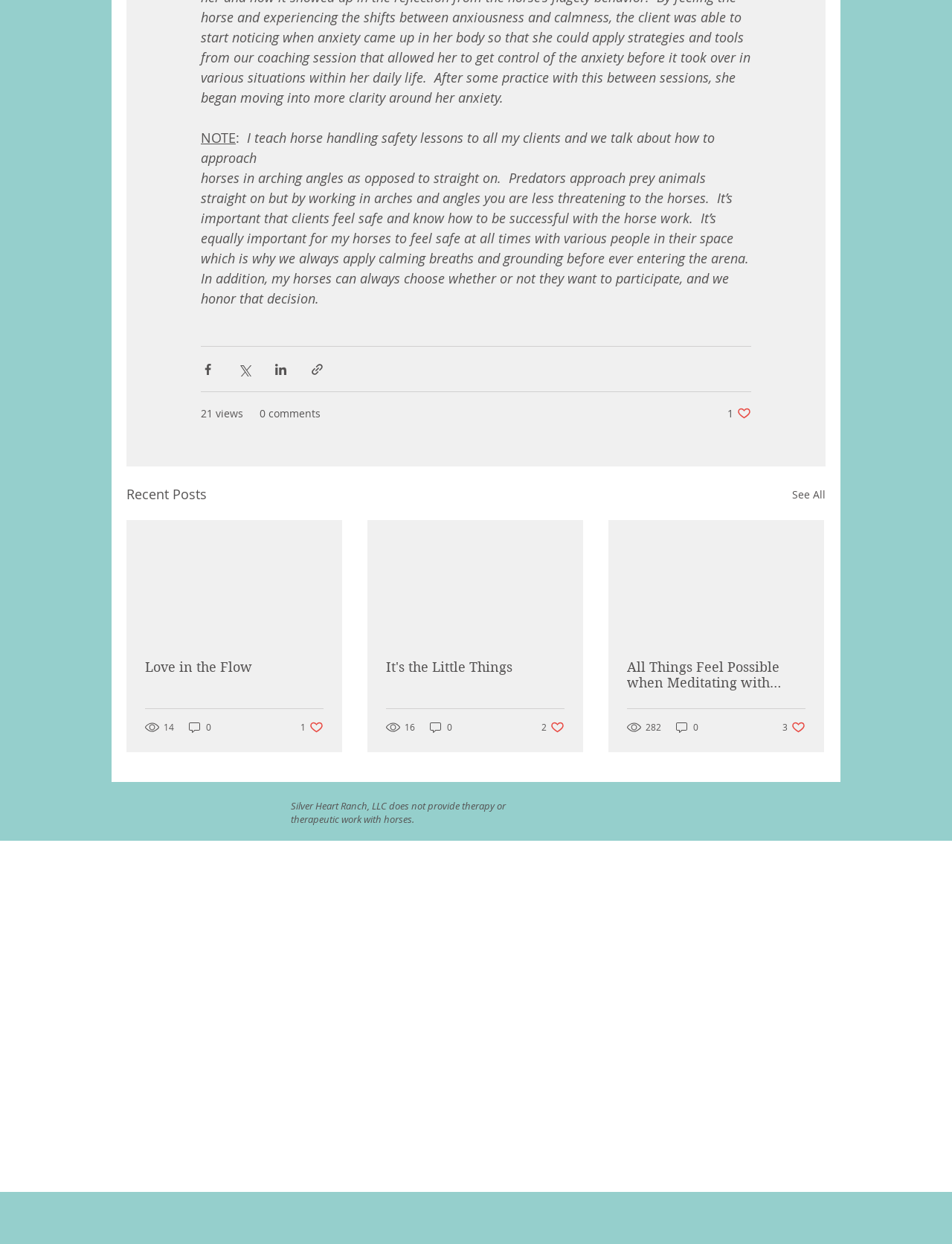What is the year of the copyright?
Please elaborate on the answer to the question with detailed information.

I found the answer by looking at the text content of the webpage, specifically the StaticText element with the copyright information '© 2023'.